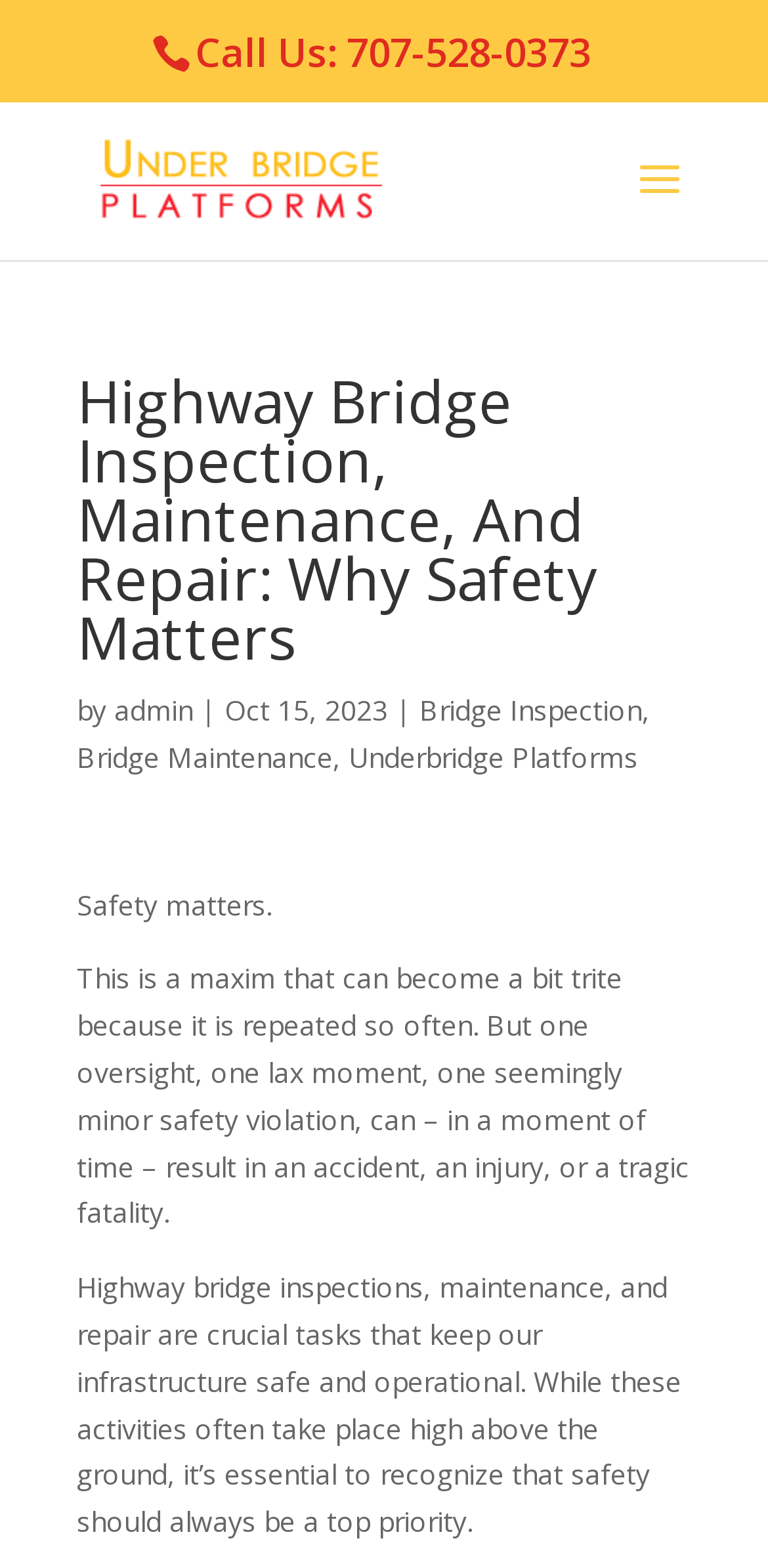What is the author of the article?
Look at the image and provide a detailed response to the question.

The author of the article can be found in the link element with the text 'admin', which is located below the heading element.